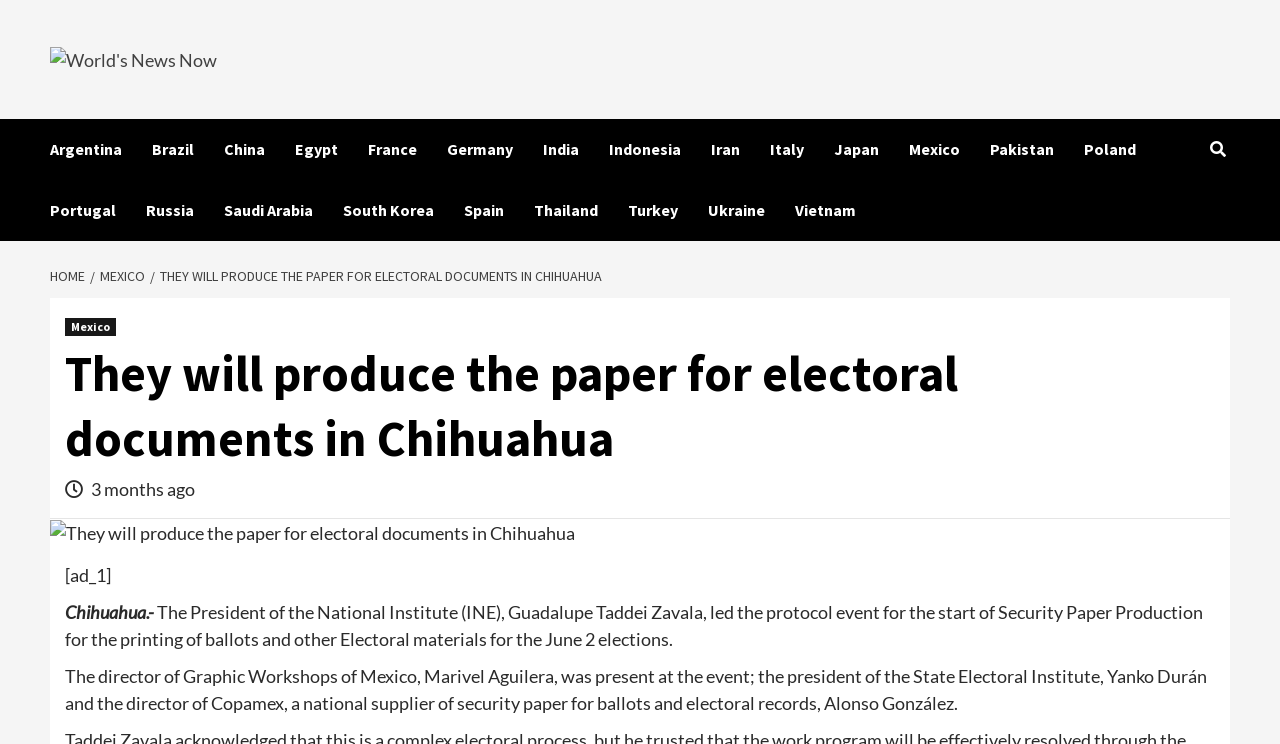Using the information in the image, give a detailed answer to the following question: What is the date of the elections mentioned in the article?

I read the article and found the date of the elections mentioned as June 2.